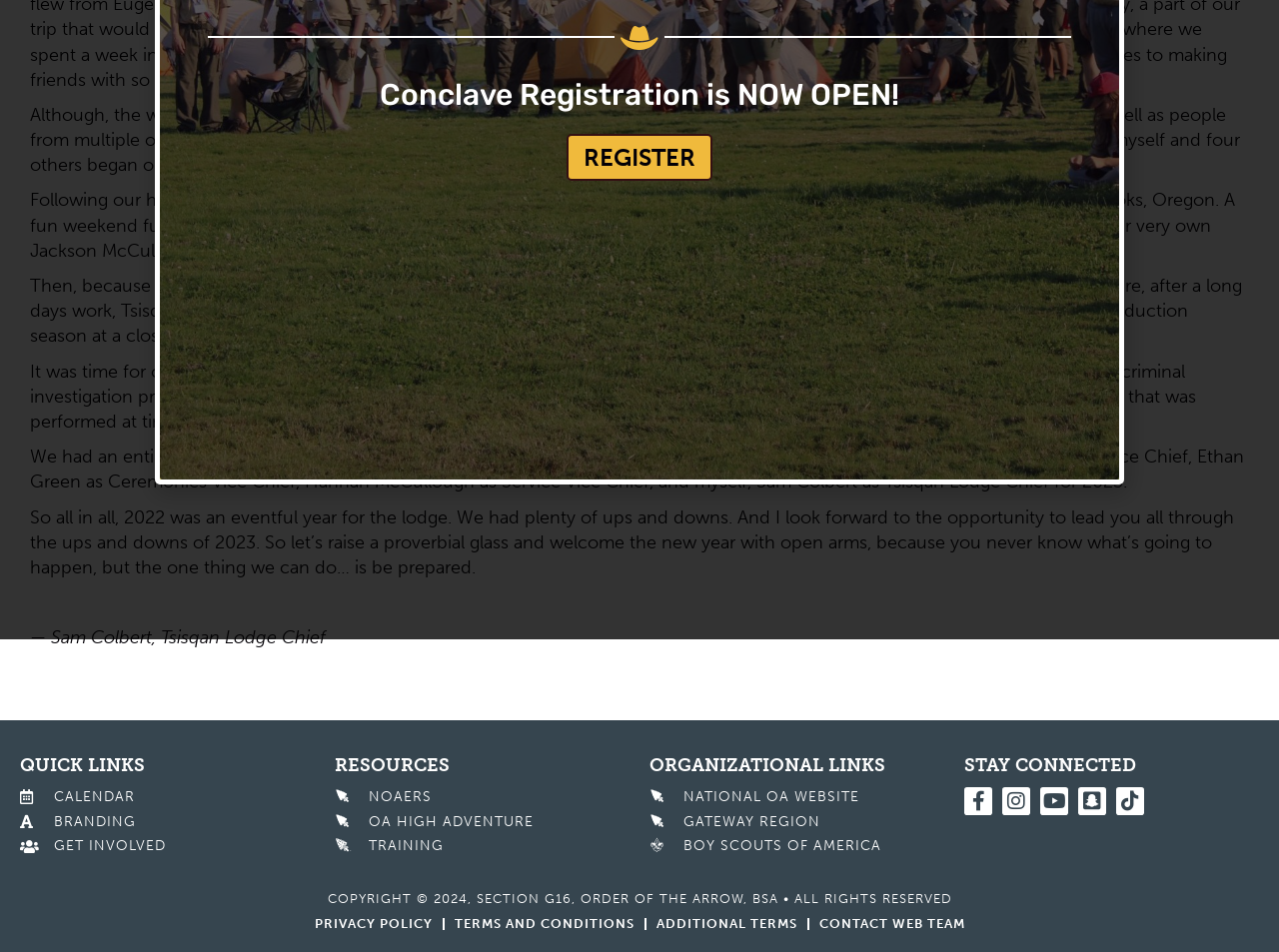Determine the bounding box coordinates for the HTML element described here: "Events & Meetings".

None